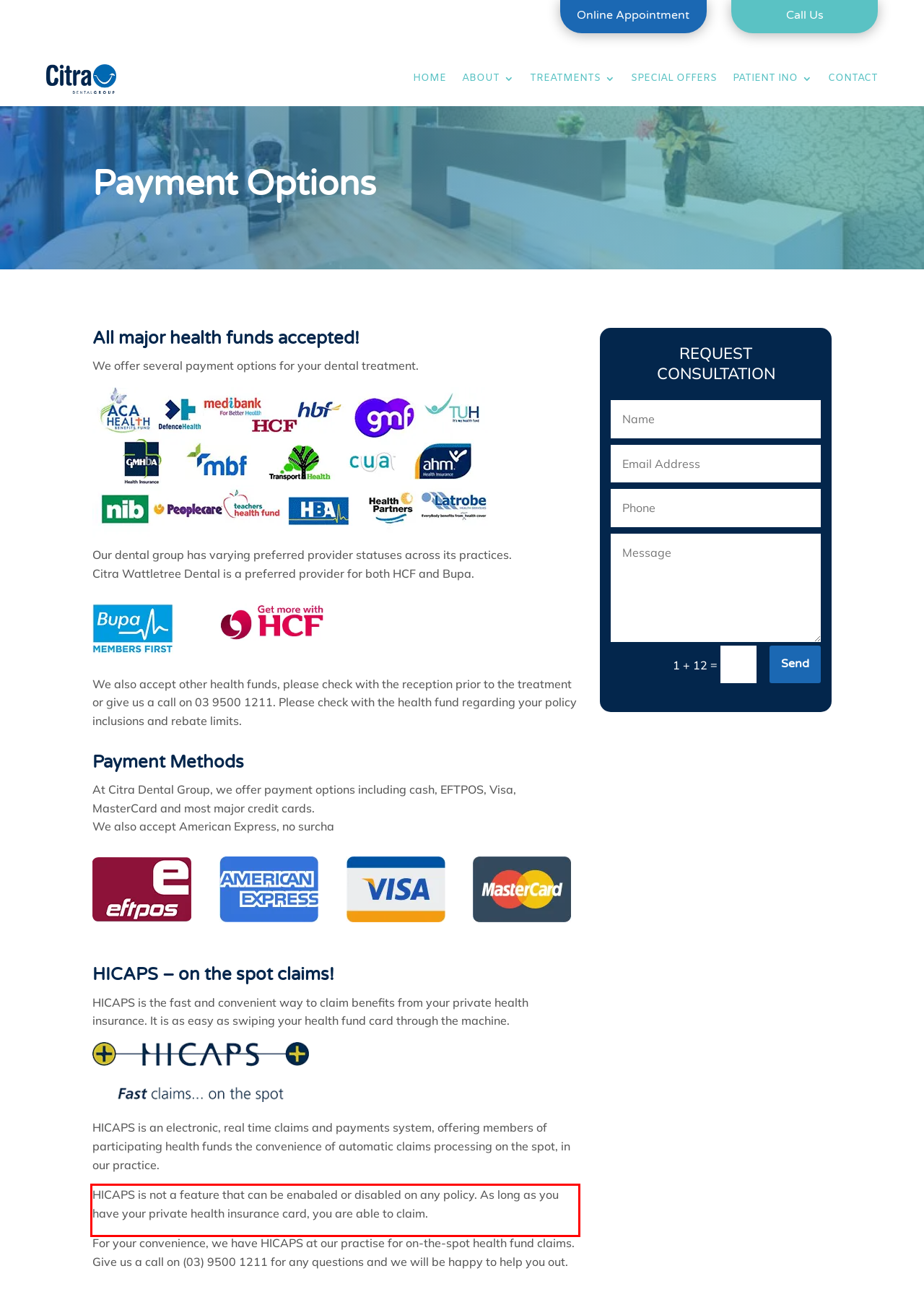Identify the text inside the red bounding box in the provided webpage screenshot and transcribe it.

HICAPS is not a feature that can be enabaled or disabled on any policy. As long as you have your private health insurance card, you are able to claim.